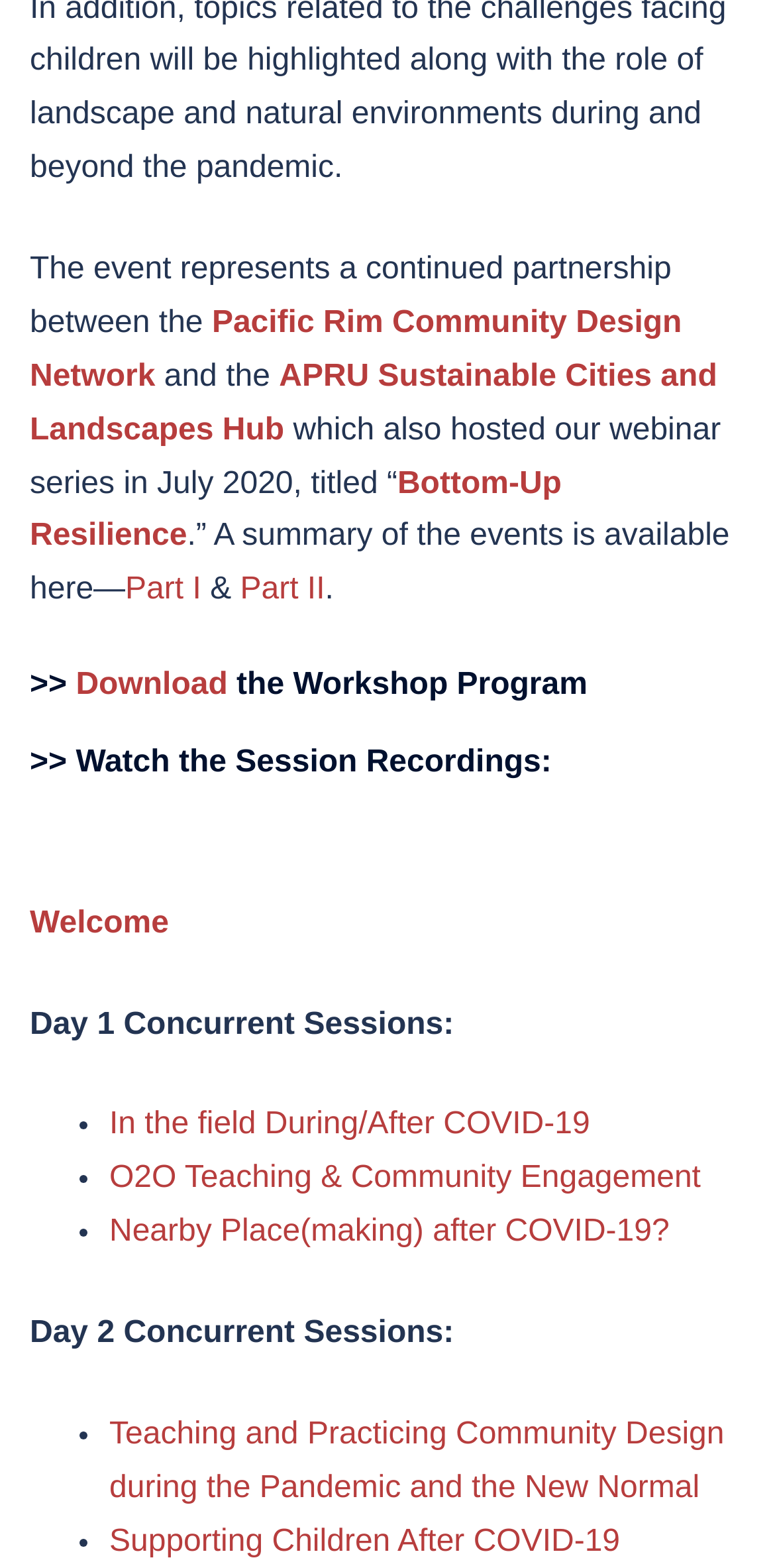Answer the following in one word or a short phrase: 
What is the title of the workshop program?

Not mentioned